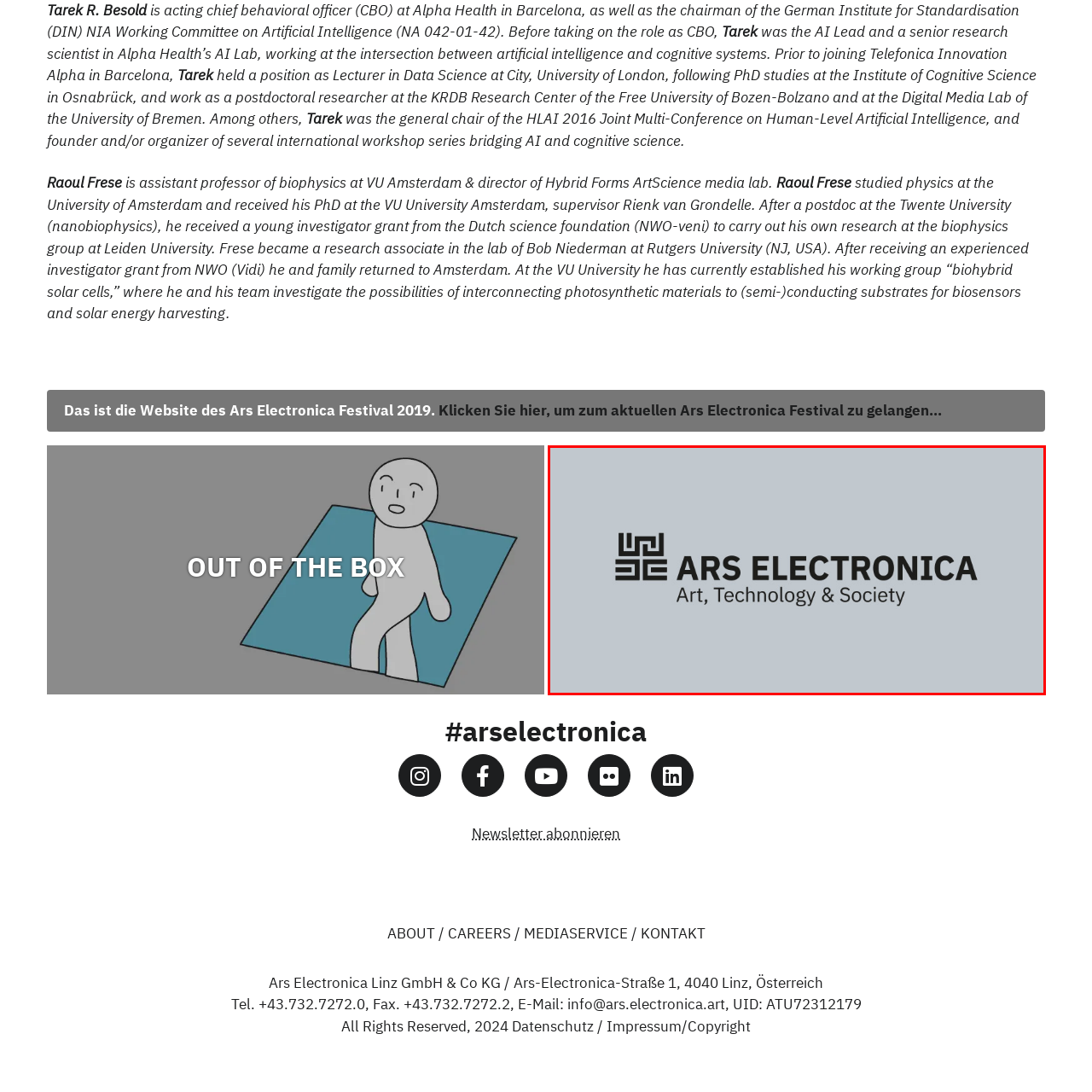Refer to the image contained within the red box, What is the tagline of Ars Electronica?
 Provide your response as a single word or phrase.

Art, Technology & Society